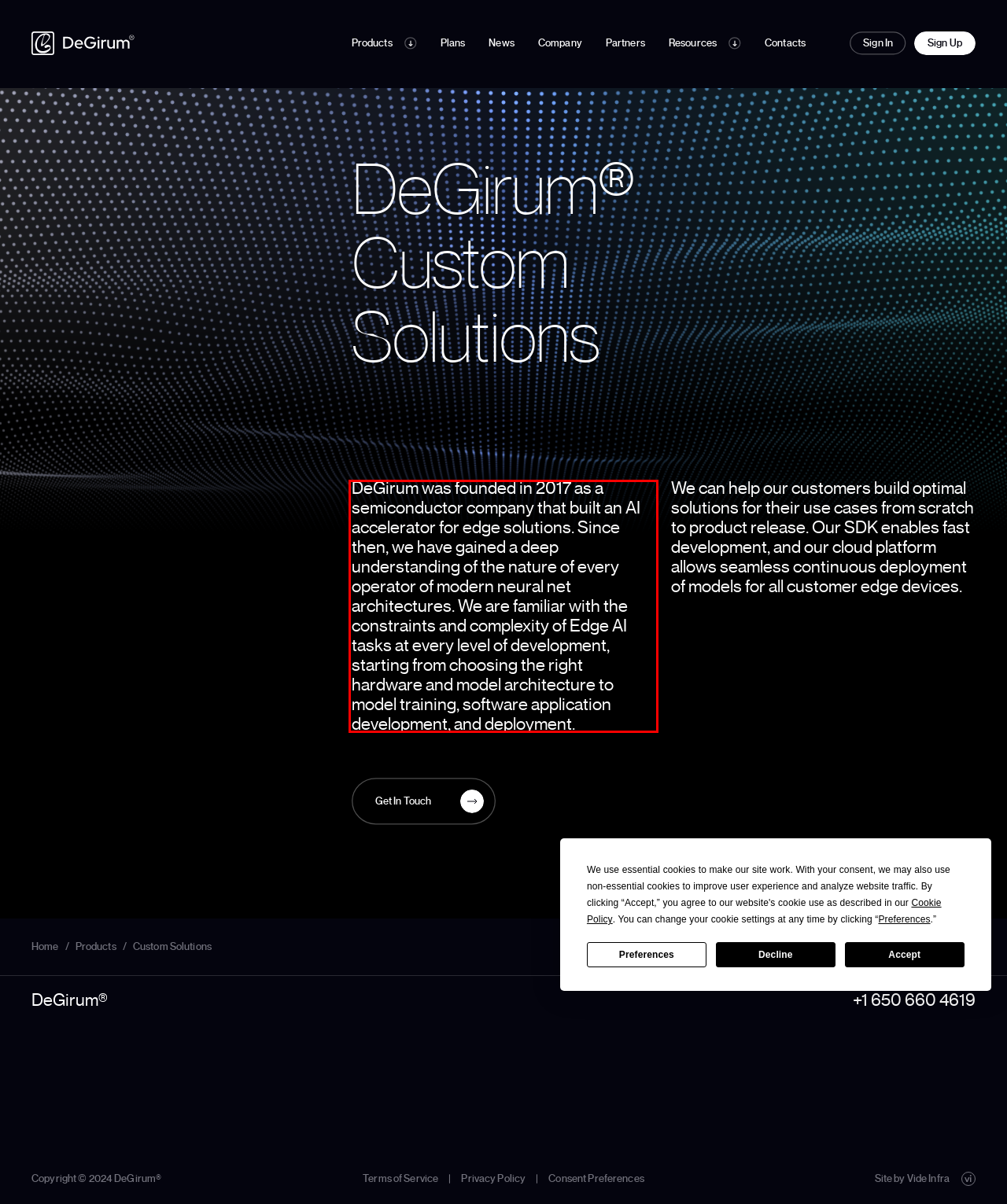Please examine the webpage screenshot containing a red bounding box and use OCR to recognize and output the text inside the red bounding box.

DeGirum was founded in 2017 as a semiconductor company that built an AI accelerator for edge solutions. Since then, we have gained a deep understanding of the nature of every operator of modern neural net architectures. We are familiar with the constraints and complexity of Edge AI tasks at every level of development, starting from choosing the right hardware and model architecture to model training, software application development, and deployment.